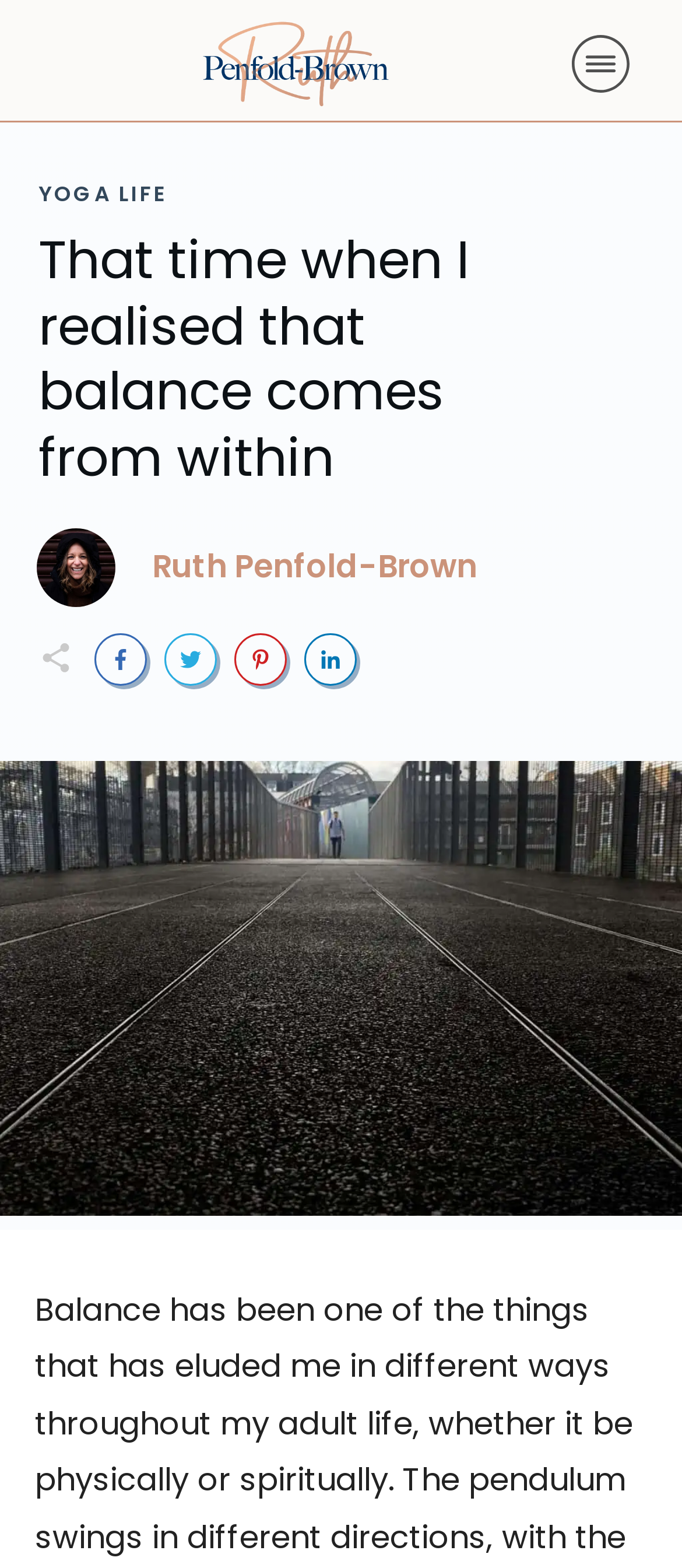Respond to the question below with a single word or phrase:
How many columns are in the layout table?

1